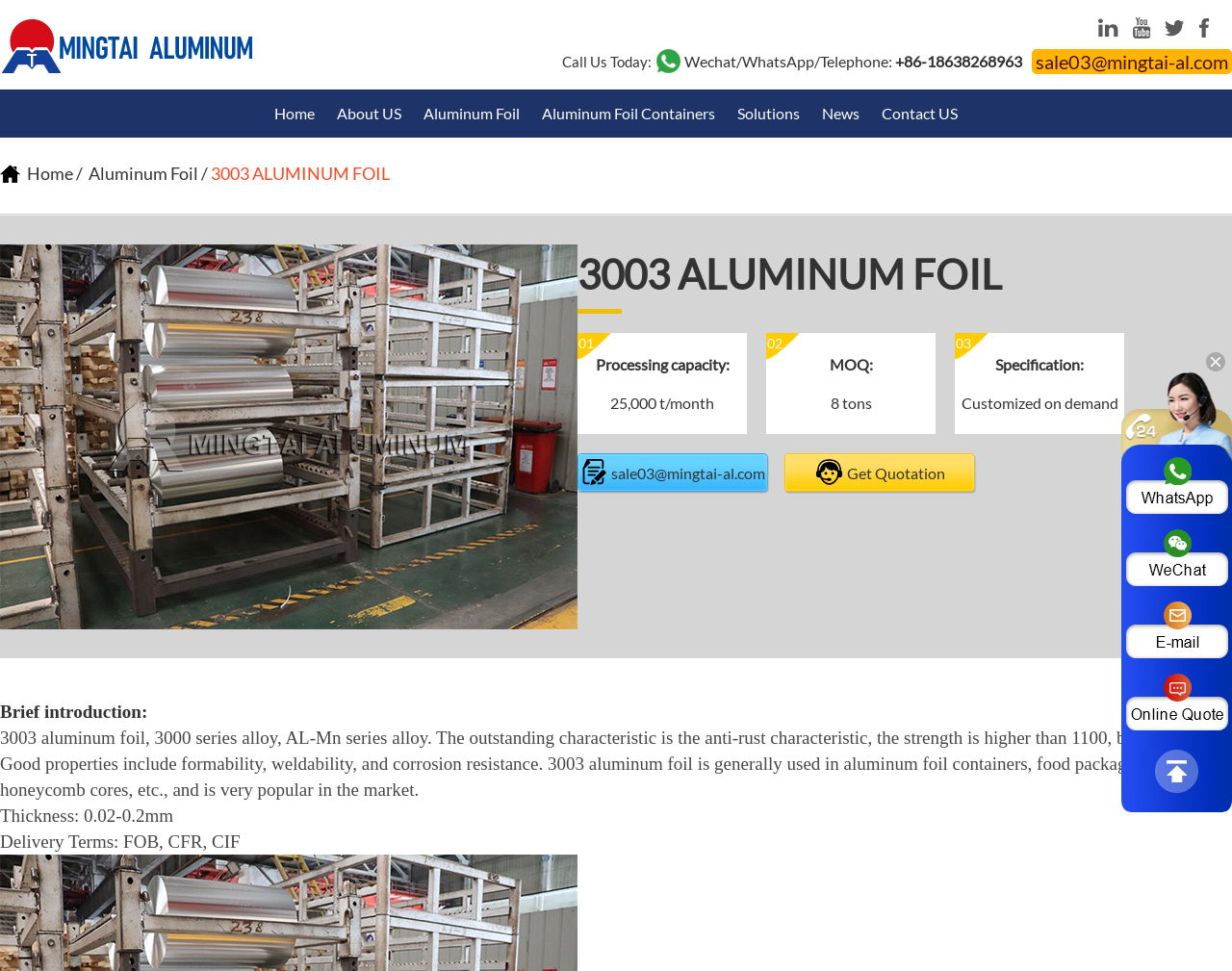Generate the title text from the webpage.

3003 ALUMINUM FOIL